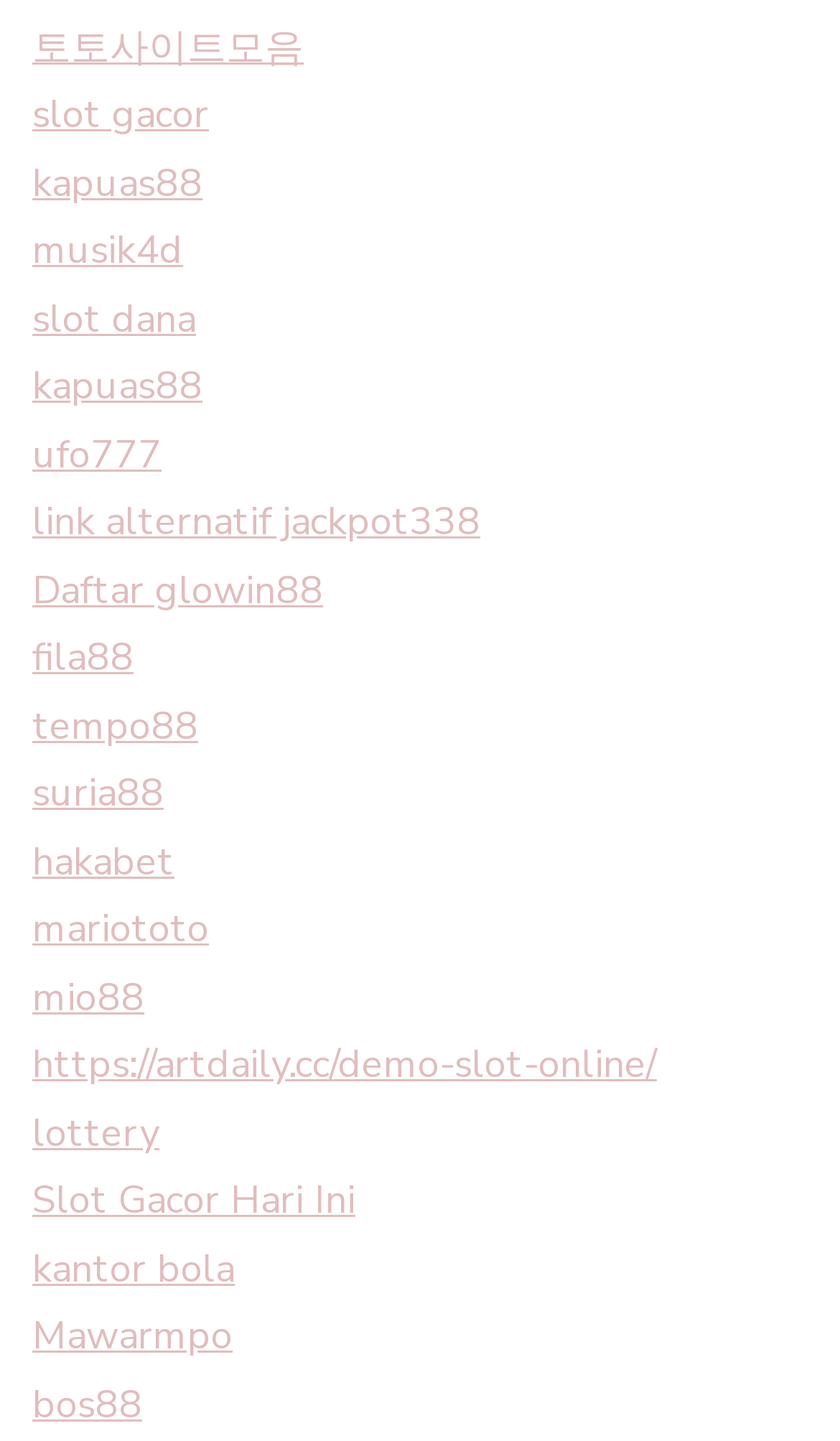What is the last link on the webpage?
Using the image provided, answer with just one word or phrase.

bos88